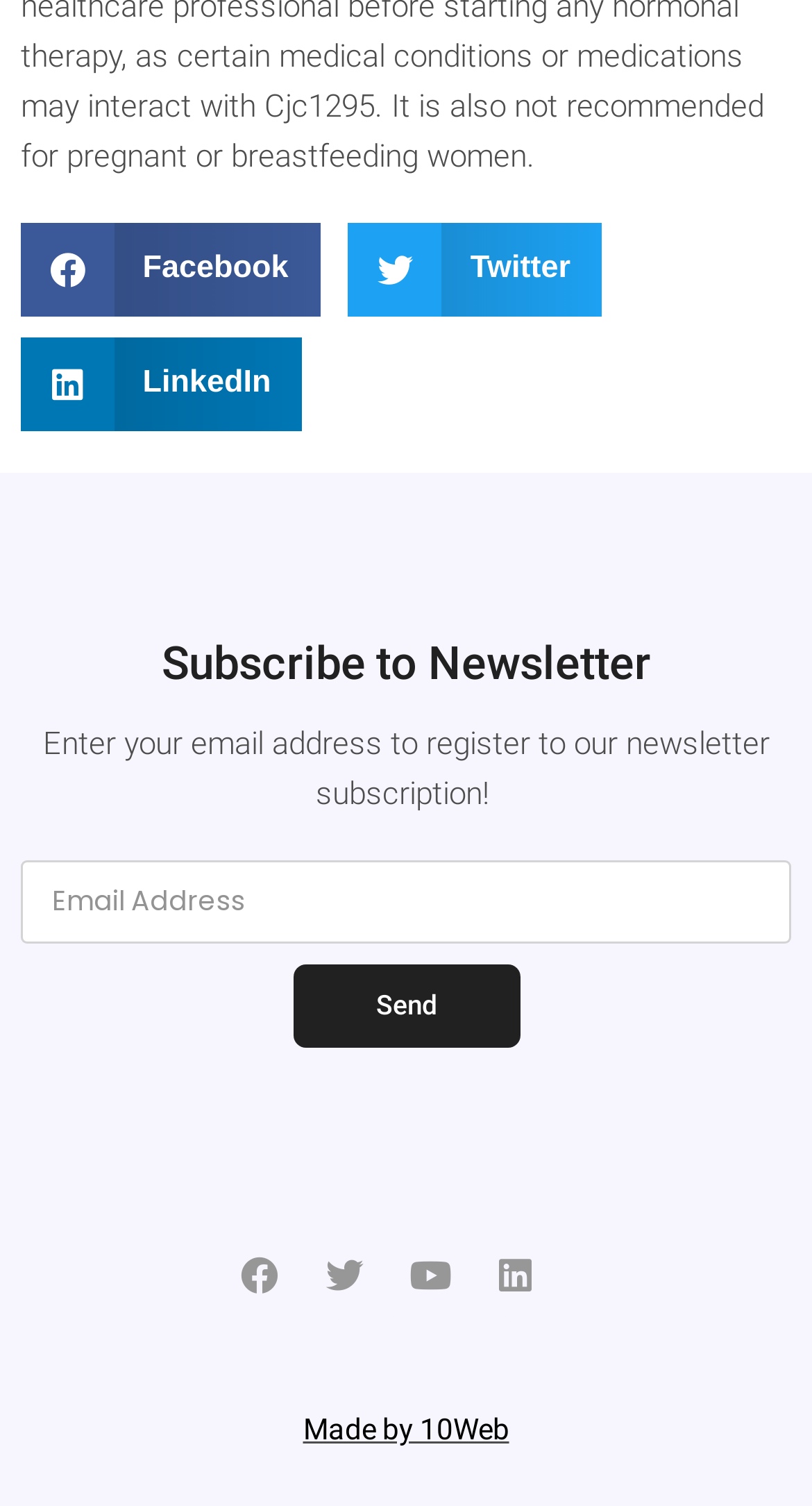Identify the bounding box coordinates of the area you need to click to perform the following instruction: "Subscribe to newsletter".

[0.026, 0.424, 0.974, 0.458]